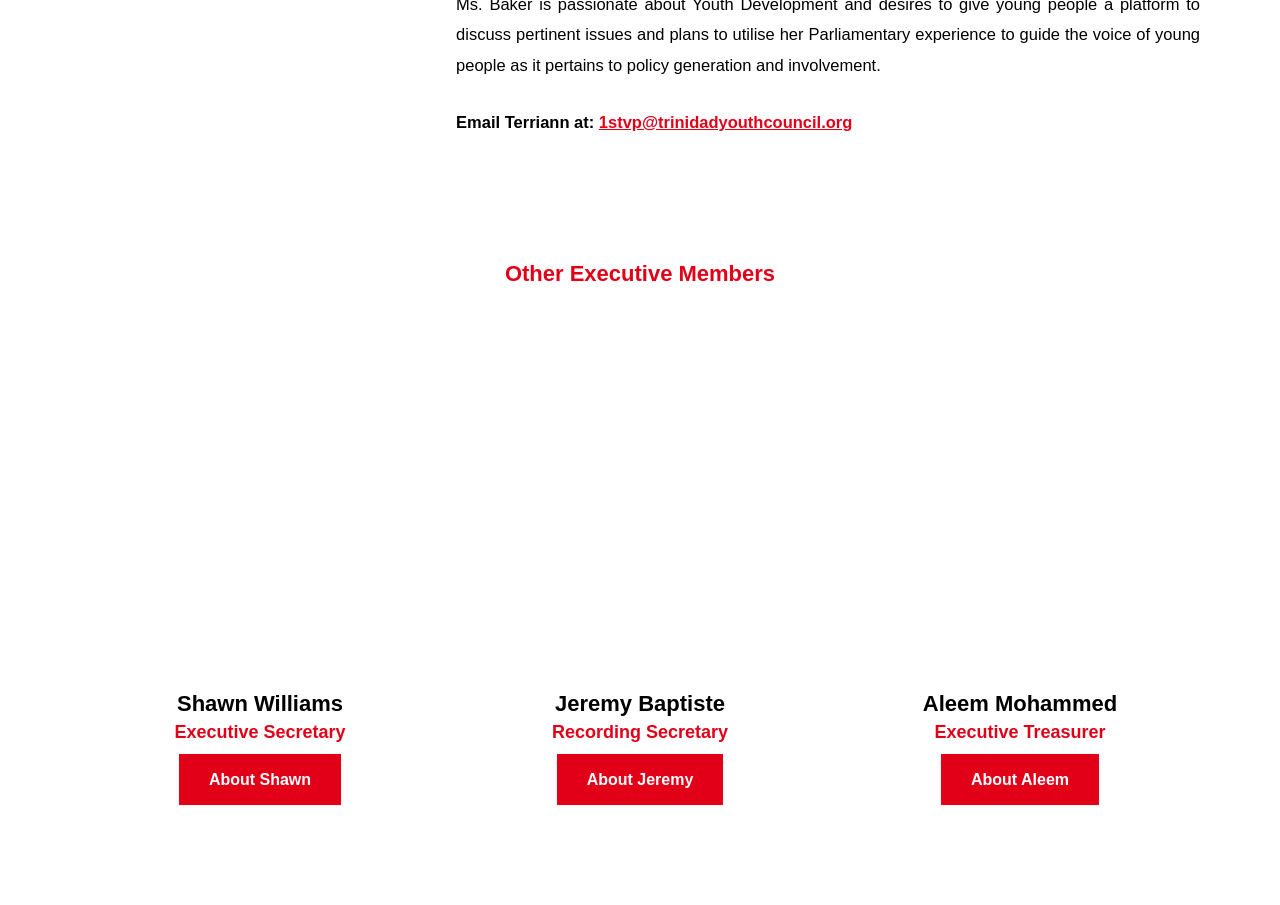Provide a brief response in the form of a single word or phrase:
What is the email address of Terriann?

1stvp@trinidadyouthcouncil.org